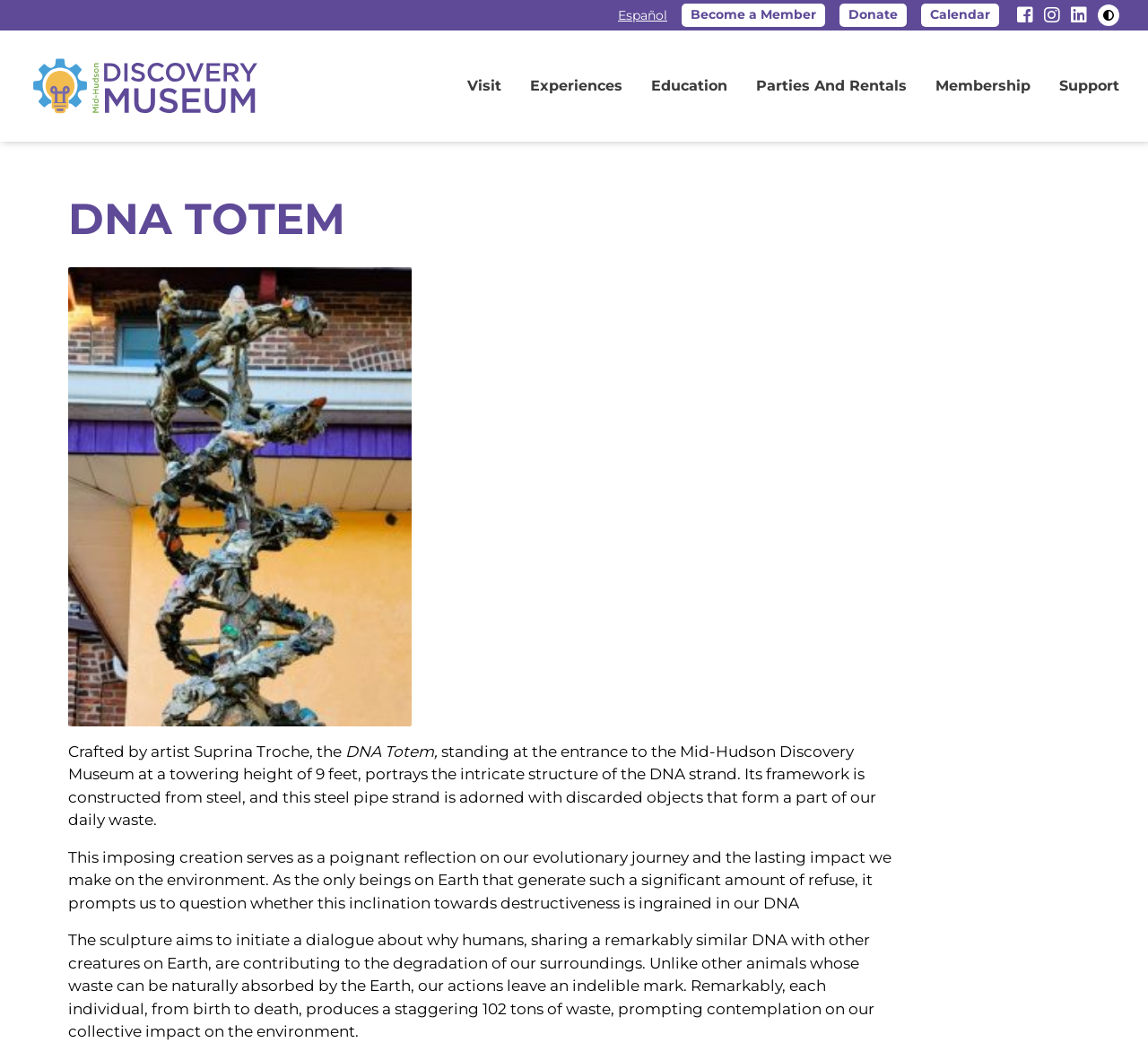What is the material used to construct the DNA Totem's framework?
Respond to the question with a single word or phrase according to the image.

Steel